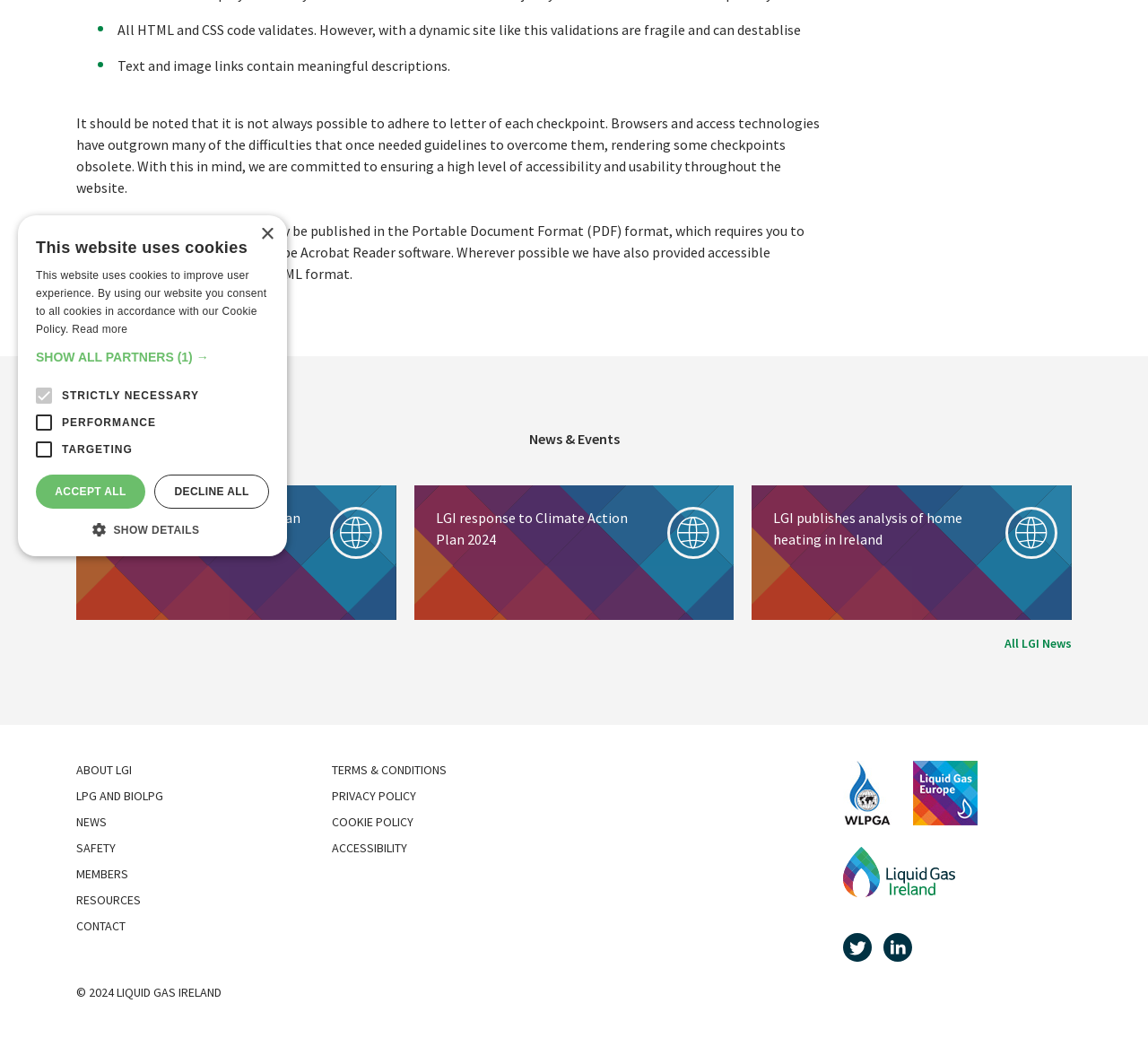Provide the bounding box for the UI element matching this description: "News".

[0.066, 0.783, 0.266, 0.801]